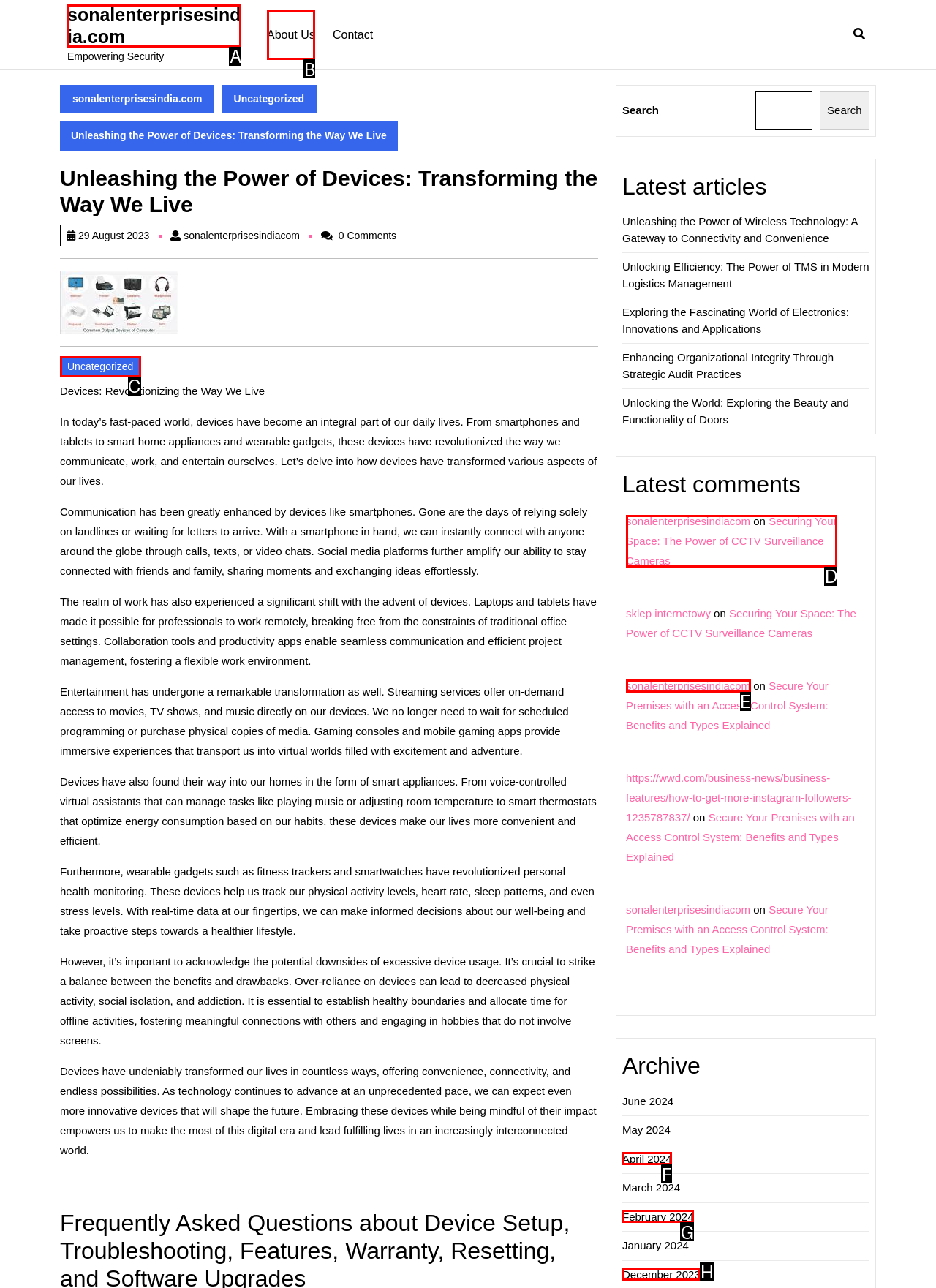Identify the option that corresponds to: February 2024
Respond with the corresponding letter from the choices provided.

G